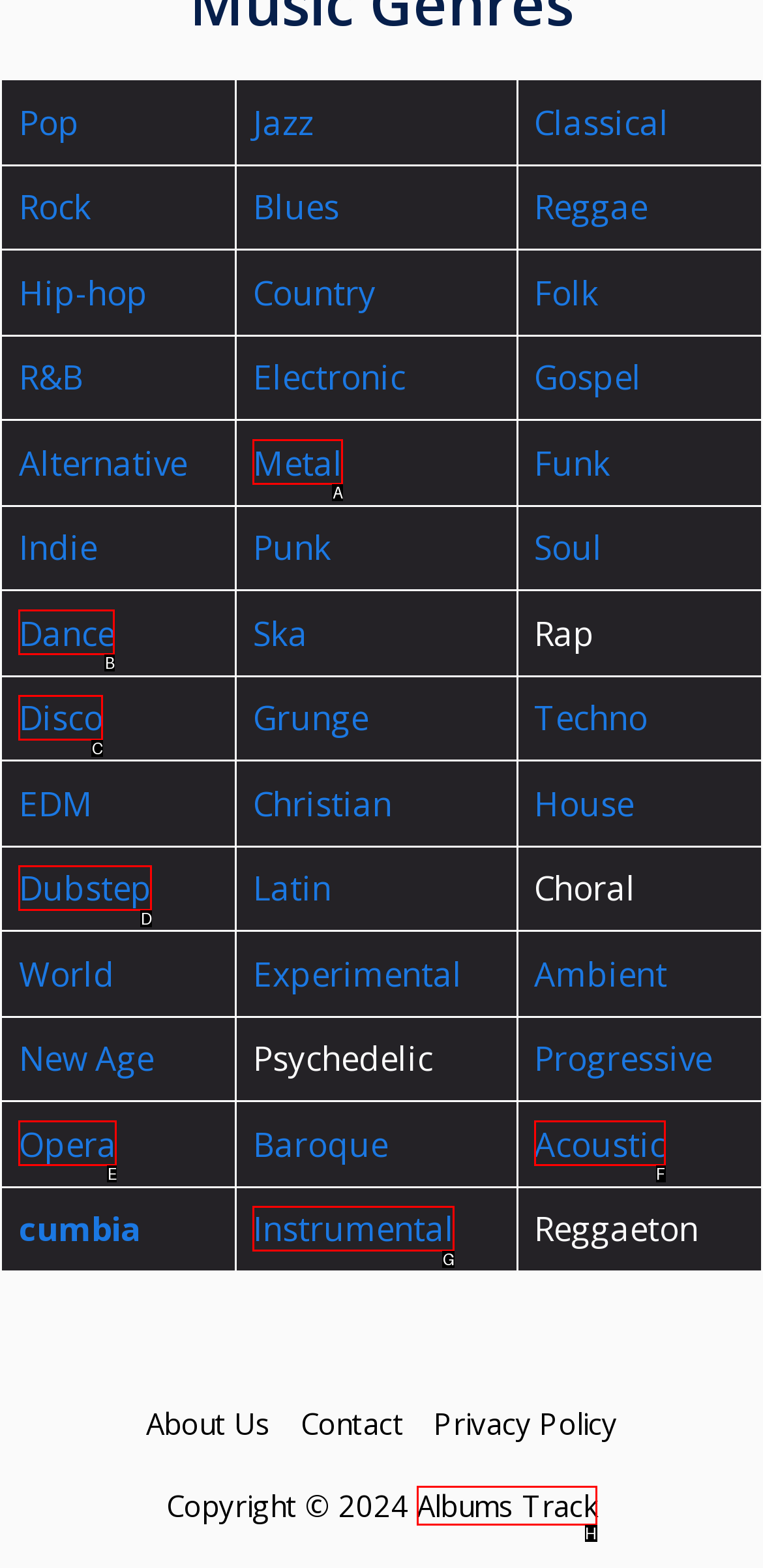Identify the option that corresponds to the description: Manage services. Provide only the letter of the option directly.

None